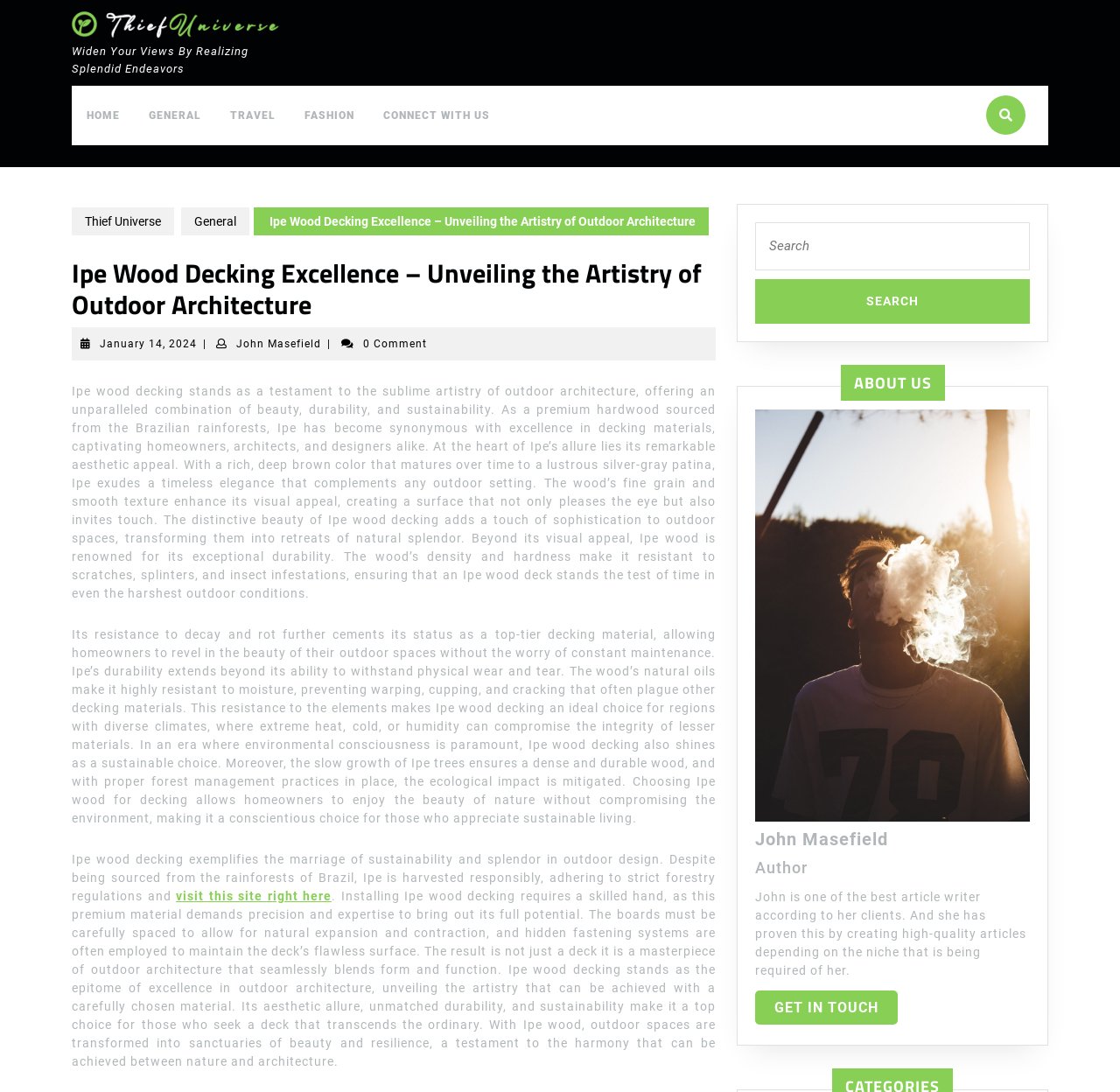What is the main topic of this webpage?
Using the information from the image, answer the question thoroughly.

Based on the content of the webpage, it appears that the main topic is Ipe Wood Decking, as it is mentioned in the title and throughout the article.